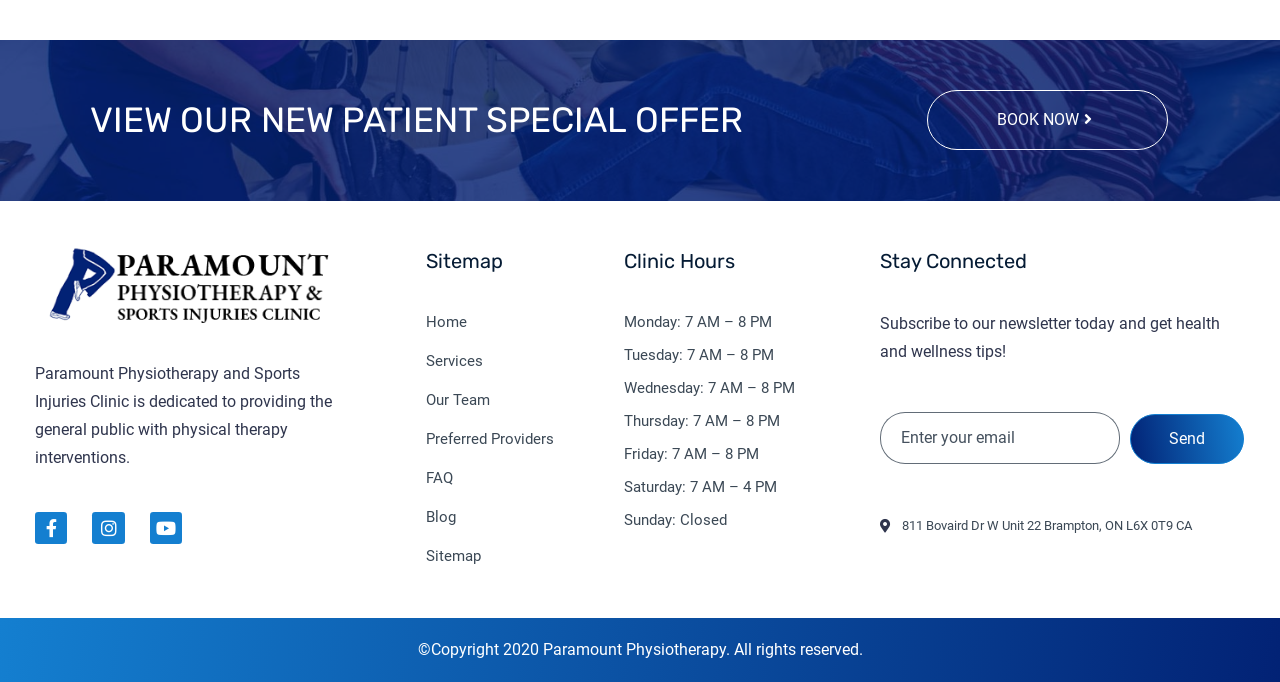From the element description Youtube, predict the bounding box coordinates of the UI element. The coordinates must be specified in the format (top-left x, top-left y, bottom-right x, bottom-right y) and should be within the 0 to 1 range.

[0.117, 0.751, 0.142, 0.798]